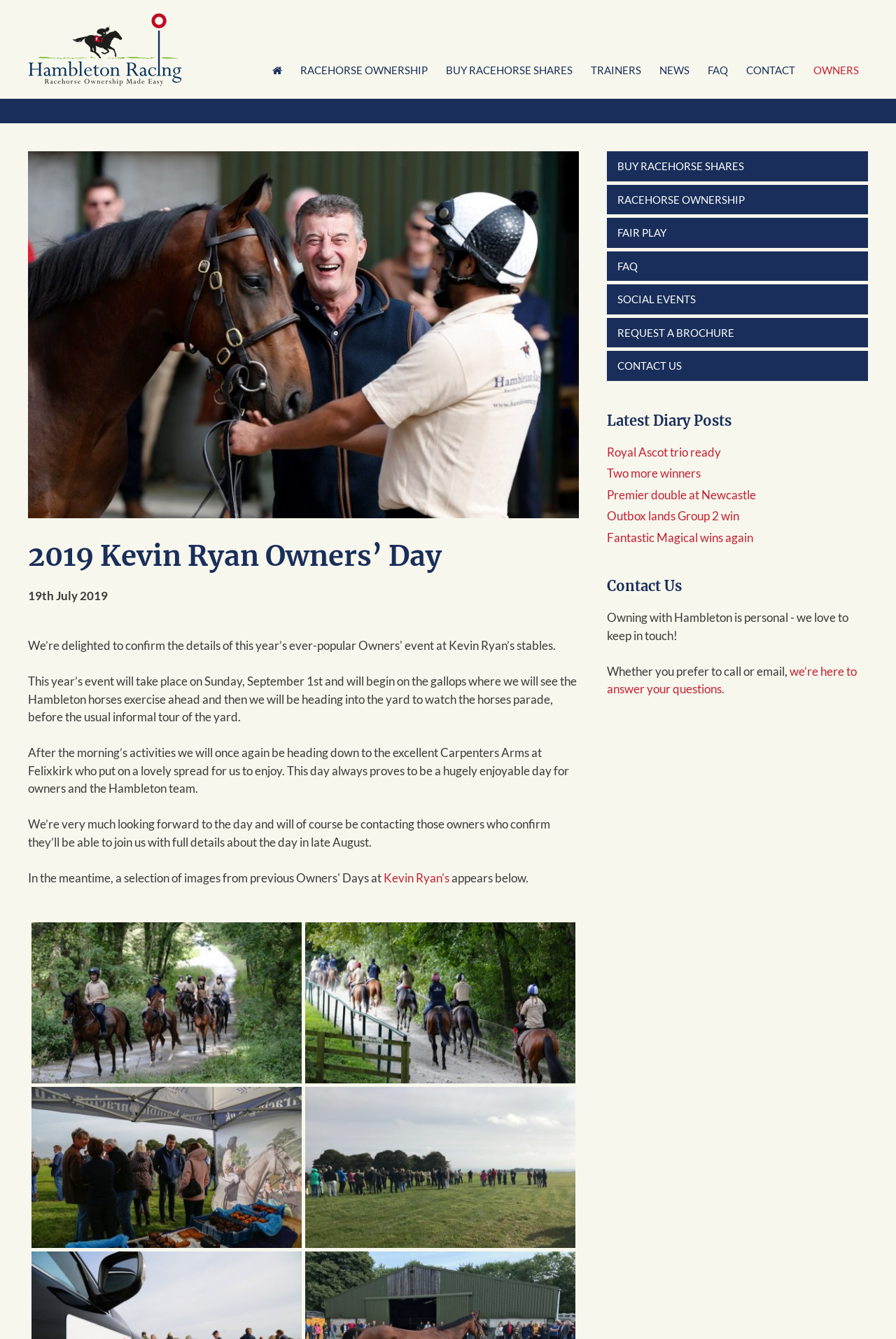Find the bounding box coordinates for the HTML element specified by: "FAQ".

[0.78, 0.042, 0.823, 0.062]